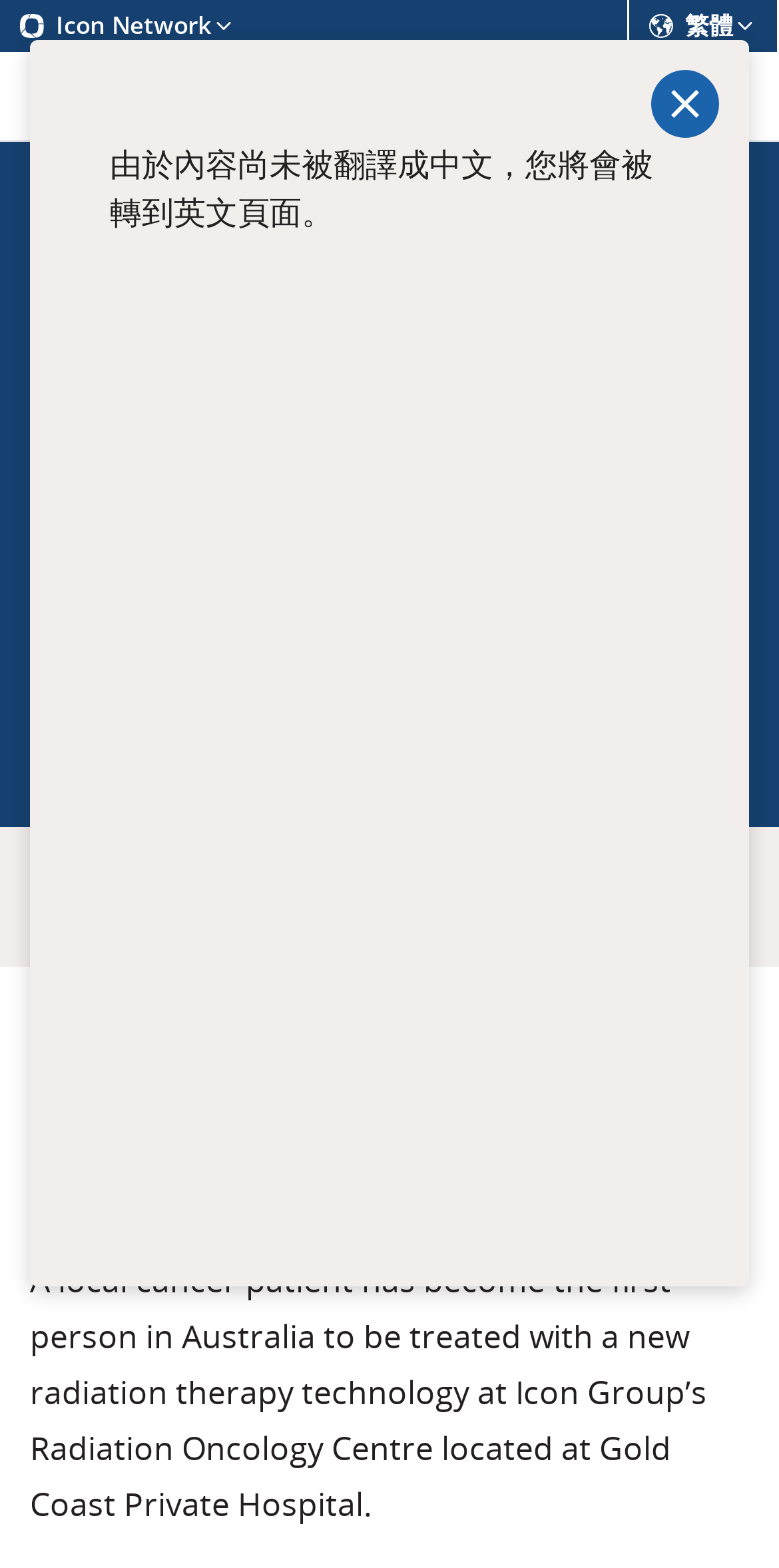Locate the bounding box coordinates of the clickable element to fulfill the following instruction: "View the Icon Writers post". Provide the coordinates as four float numbers between 0 and 1 in the format [left, top, right, bottom].

[0.195, 0.46, 0.736, 0.488]